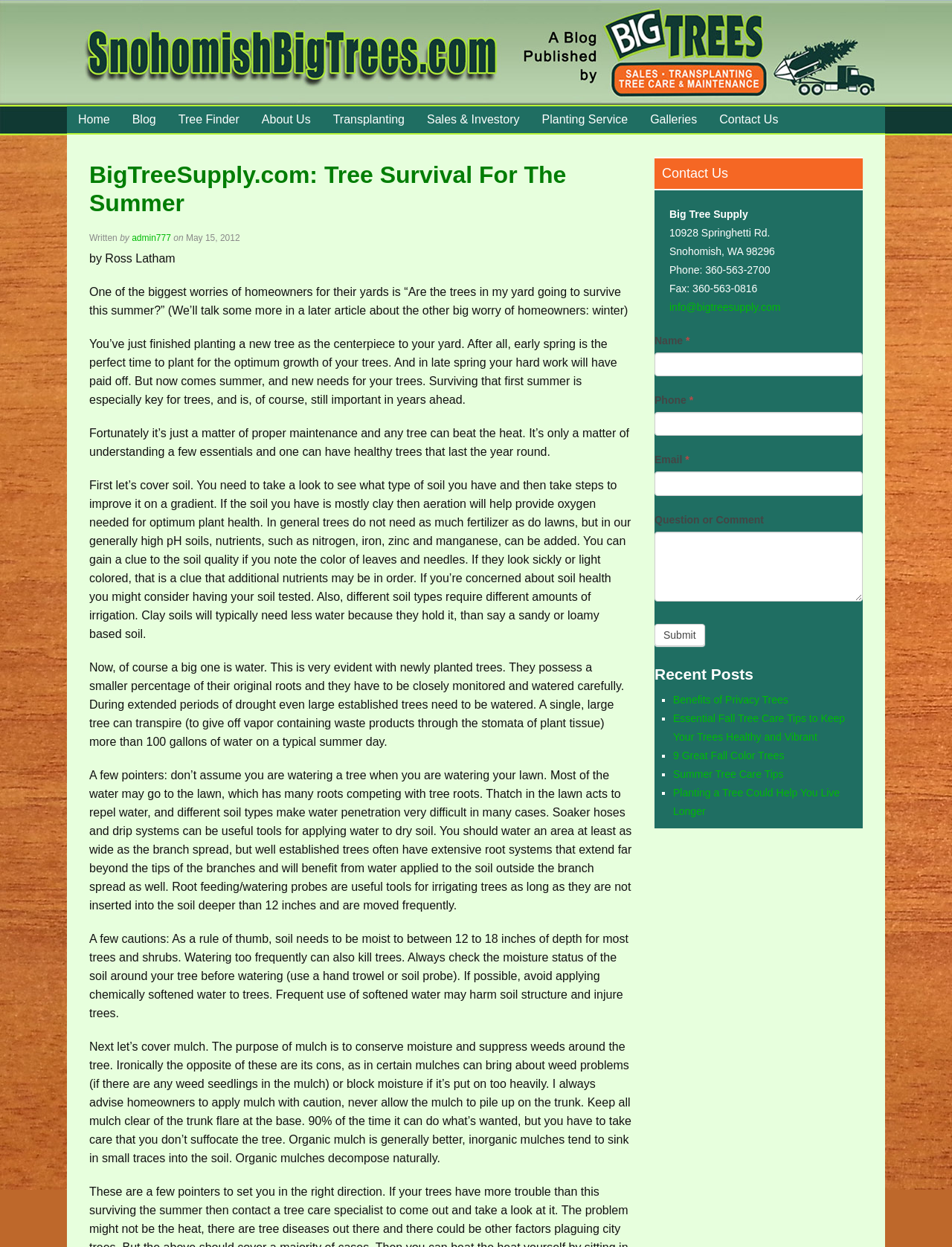Given the description "info@nrpv.se", provide the bounding box coordinates of the corresponding UI element.

None